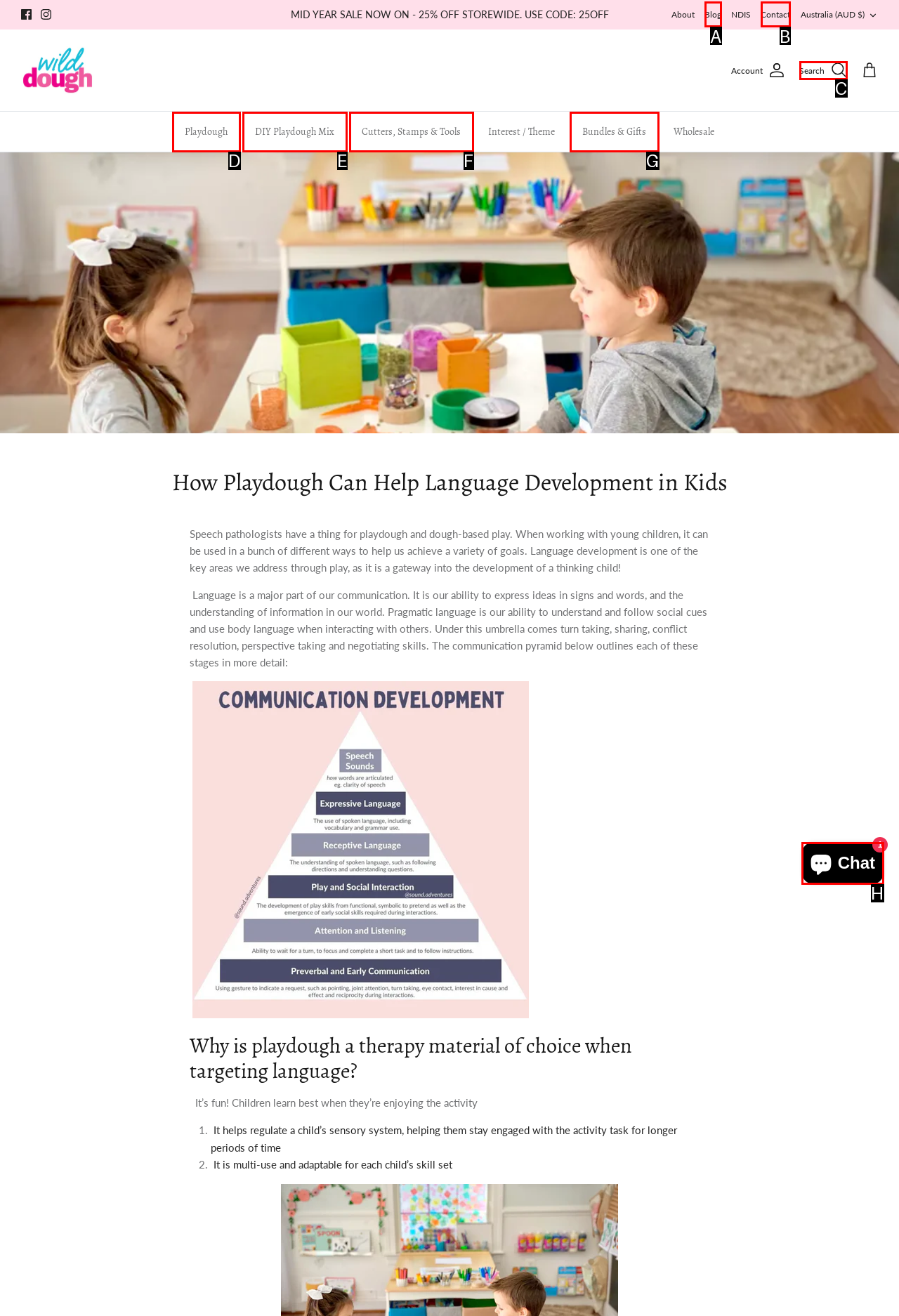For the task "Chat with online store support", which option's letter should you click? Answer with the letter only.

H